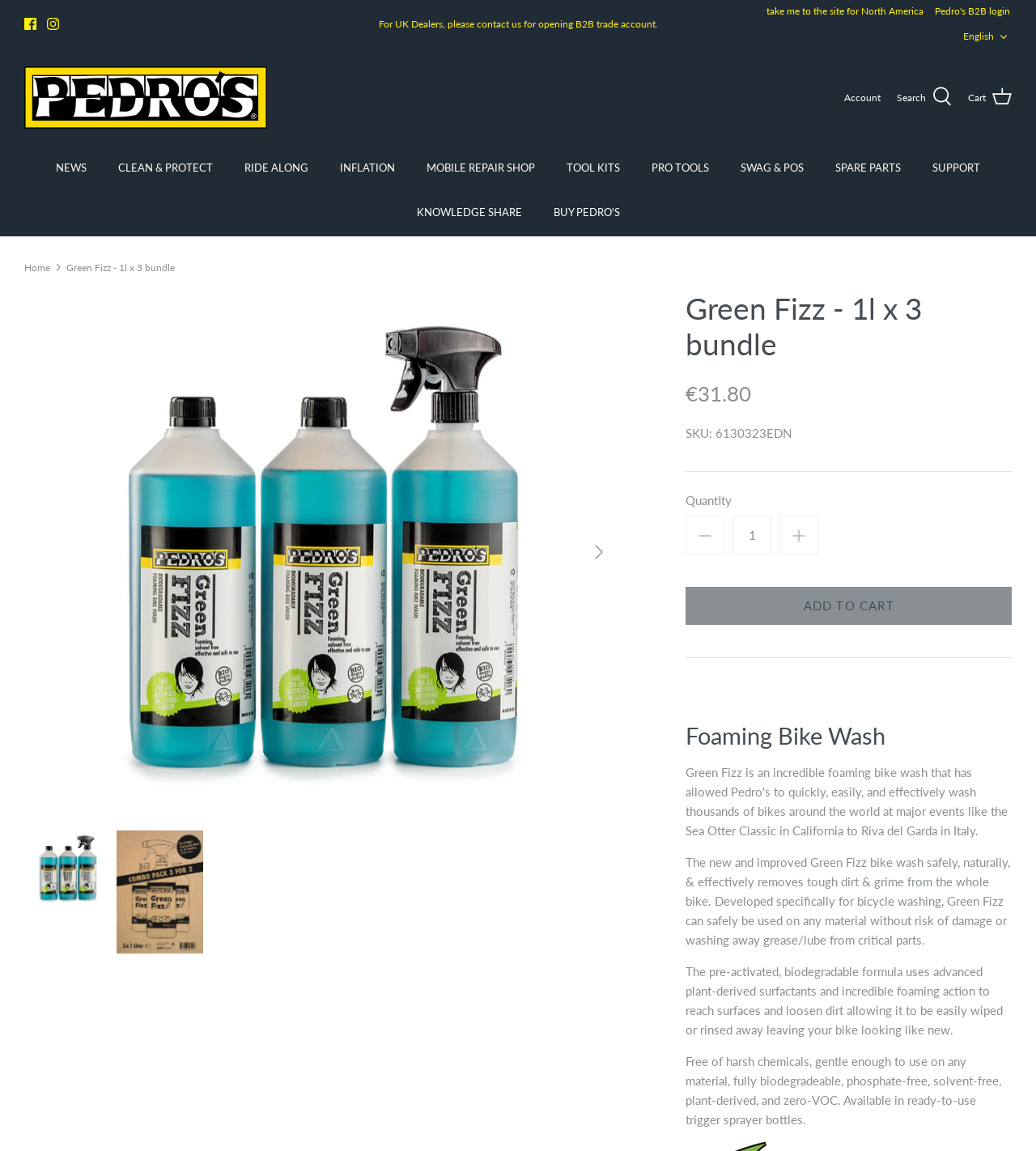Indicate the bounding box coordinates of the clickable region to achieve the following instruction: "Add to cart."

[0.662, 0.51, 0.977, 0.543]